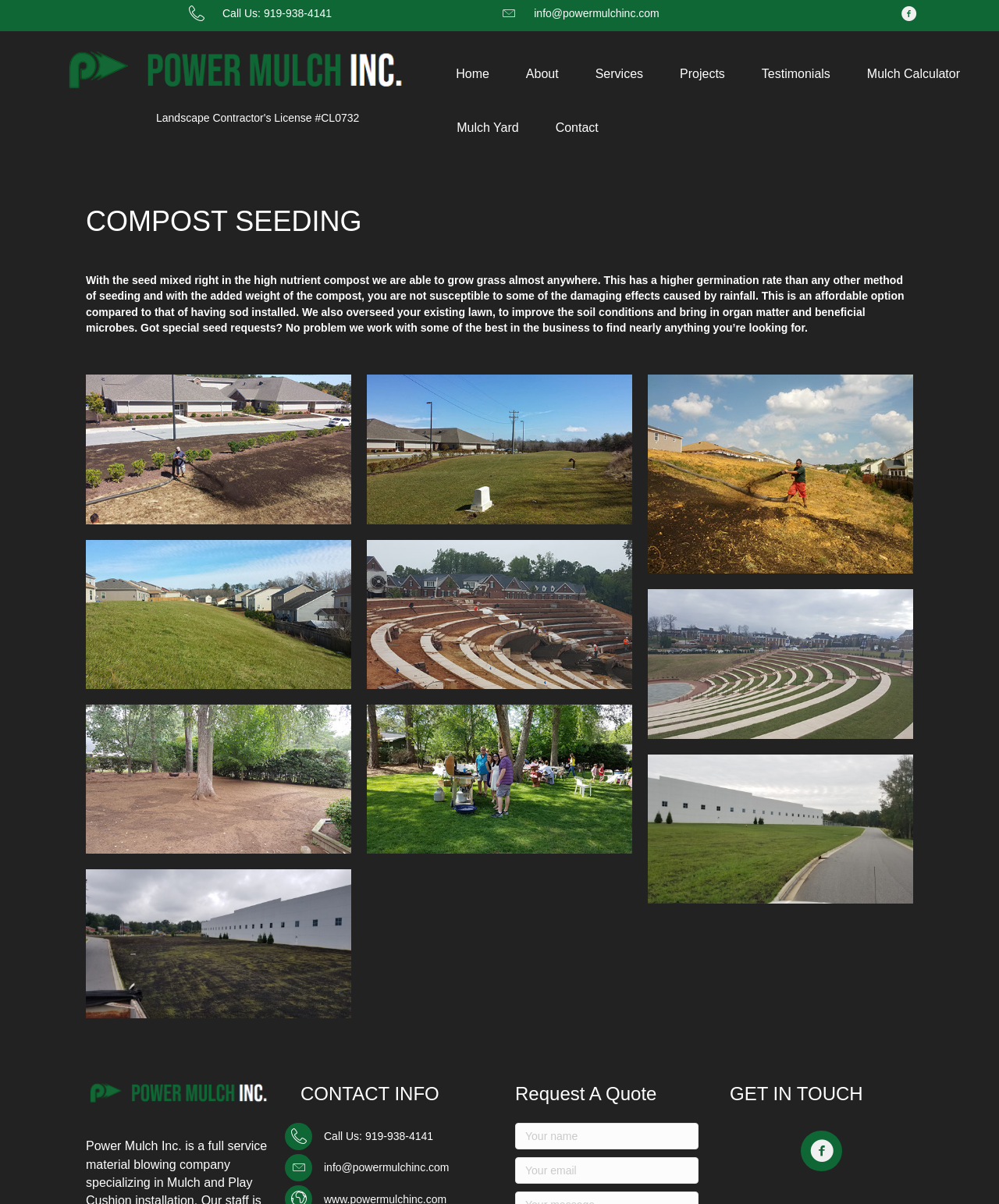Please predict the bounding box coordinates of the element's region where a click is necessary to complete the following instruction: "Request a quote". The coordinates should be represented by four float numbers between 0 and 1, i.e., [left, top, right, bottom].

[0.516, 0.932, 0.699, 0.955]